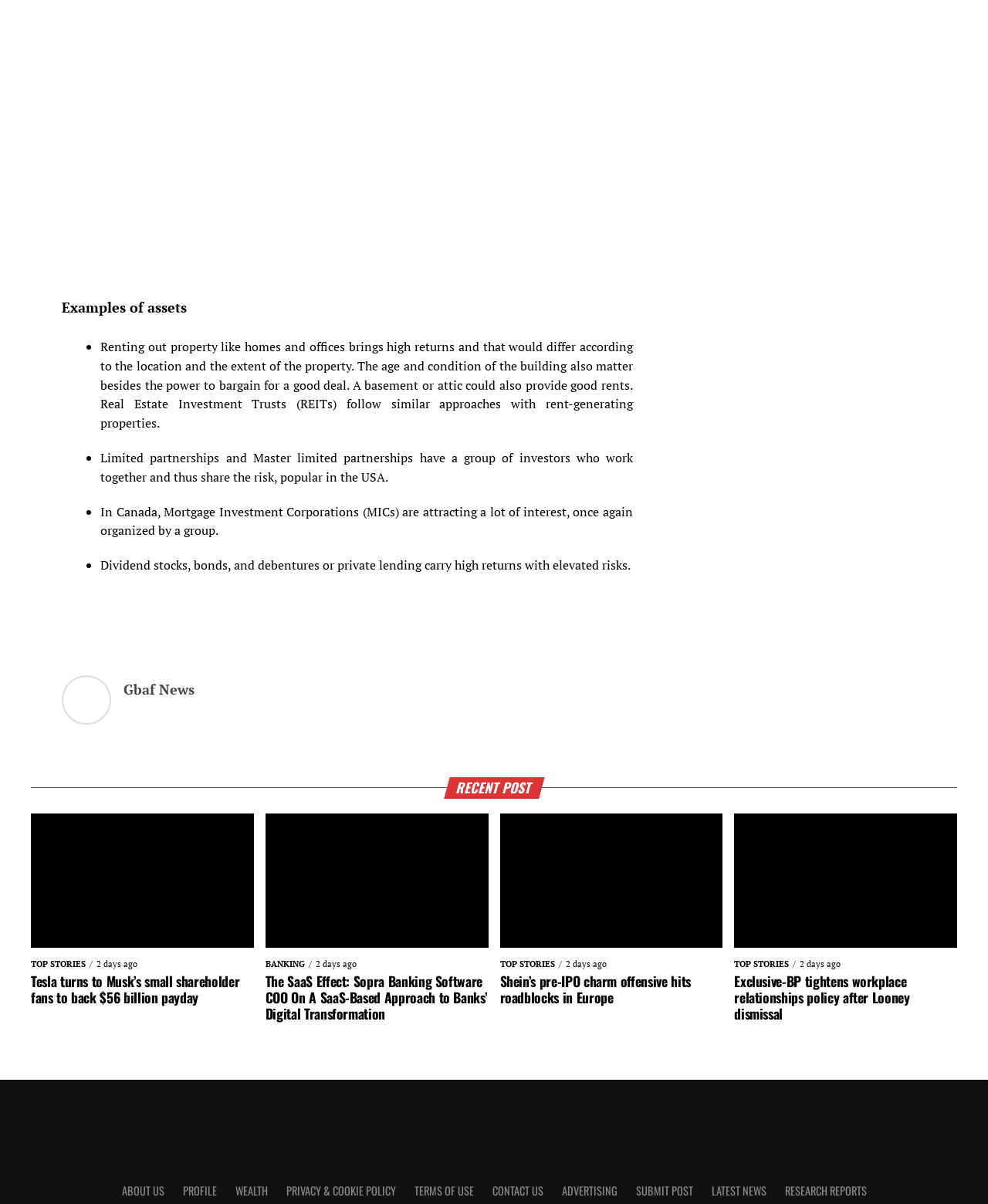Based on the element description "Advertising", predict the bounding box coordinates of the UI element.

[0.568, 0.982, 0.625, 0.996]